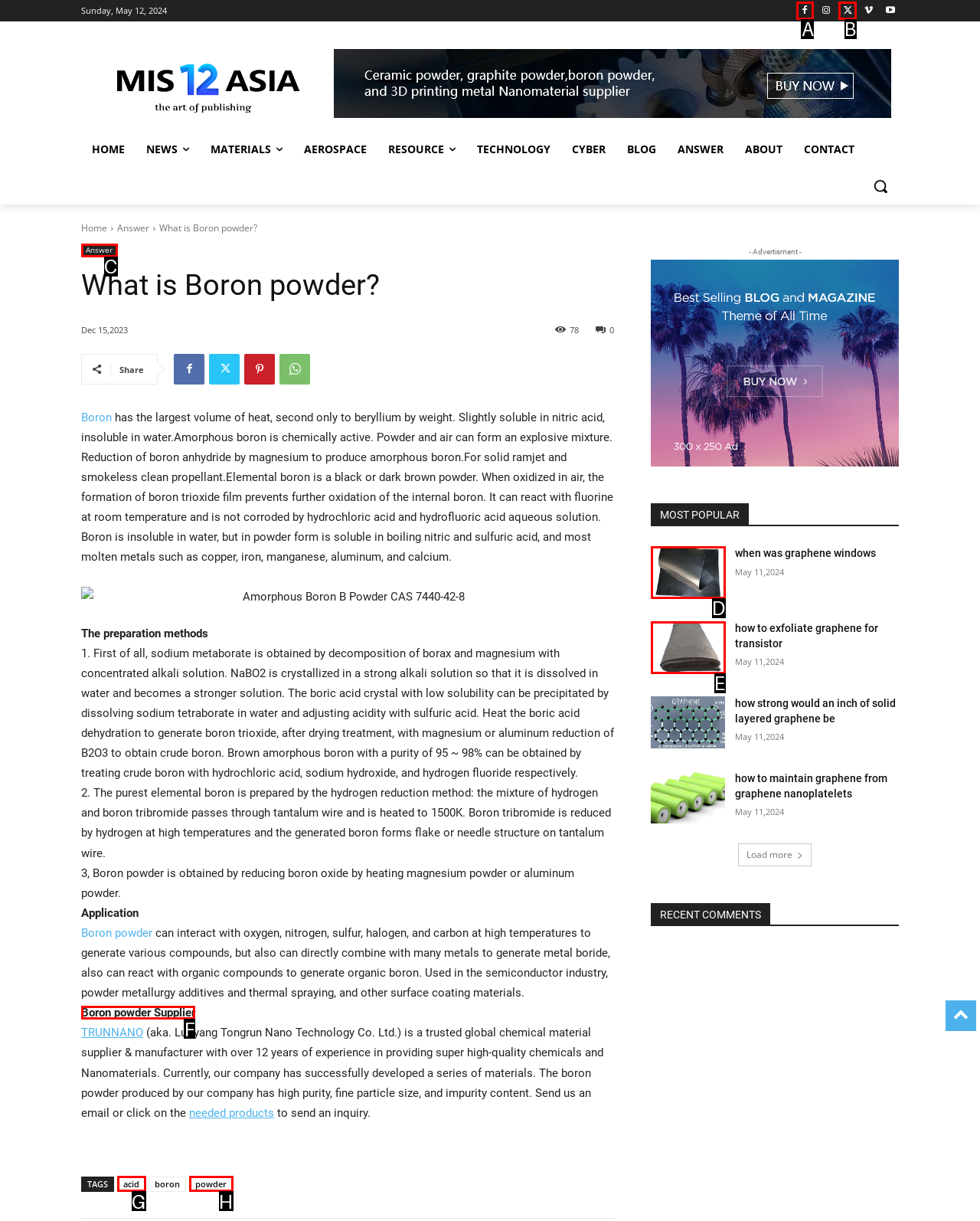Identify the letter of the correct UI element to fulfill the task: Click the 'Boron powder Supplier' link from the given options in the screenshot.

F